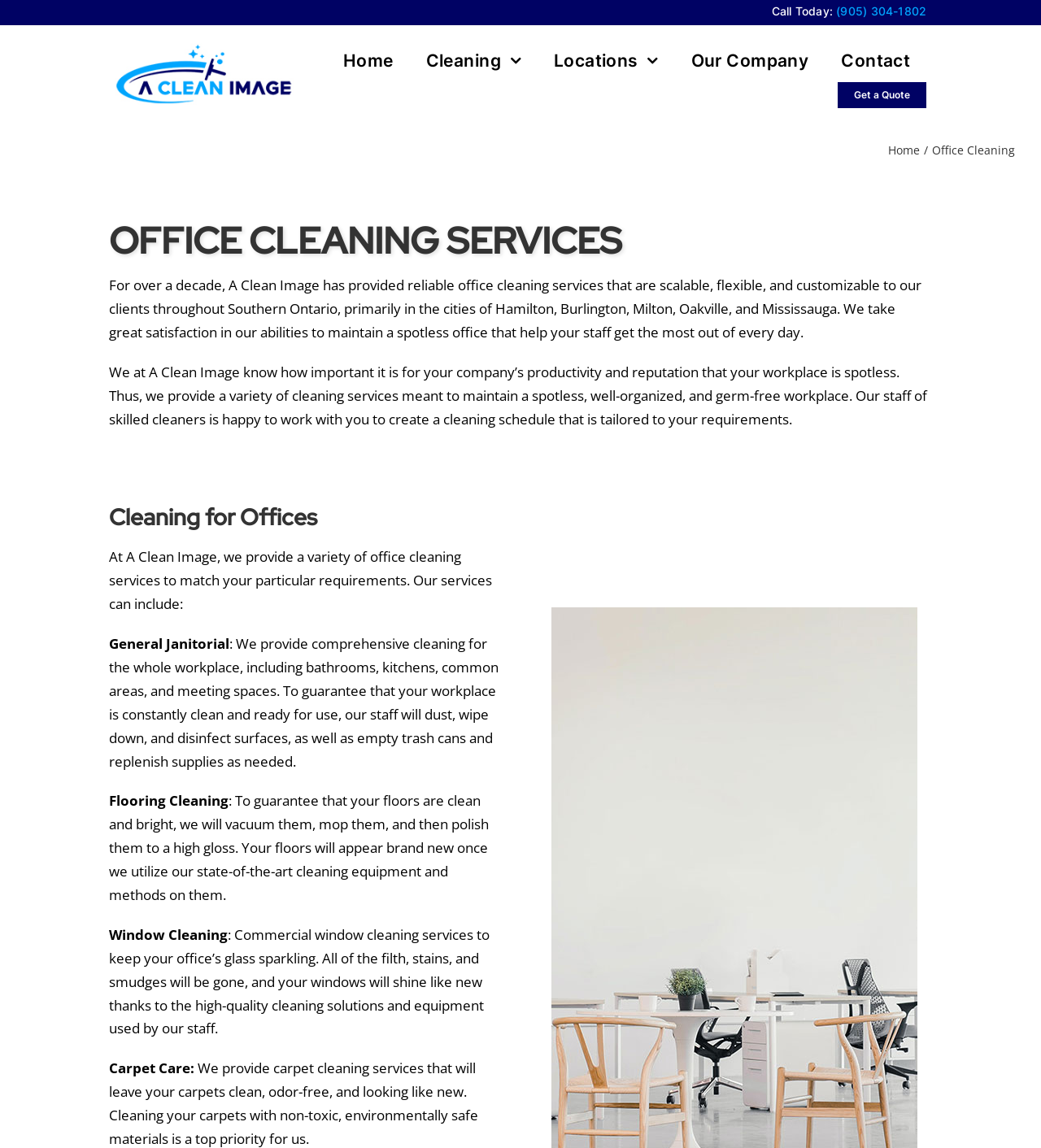Find the bounding box coordinates for the UI element that matches this description: "Go to Top".

[0.907, 0.854, 0.941, 0.885]